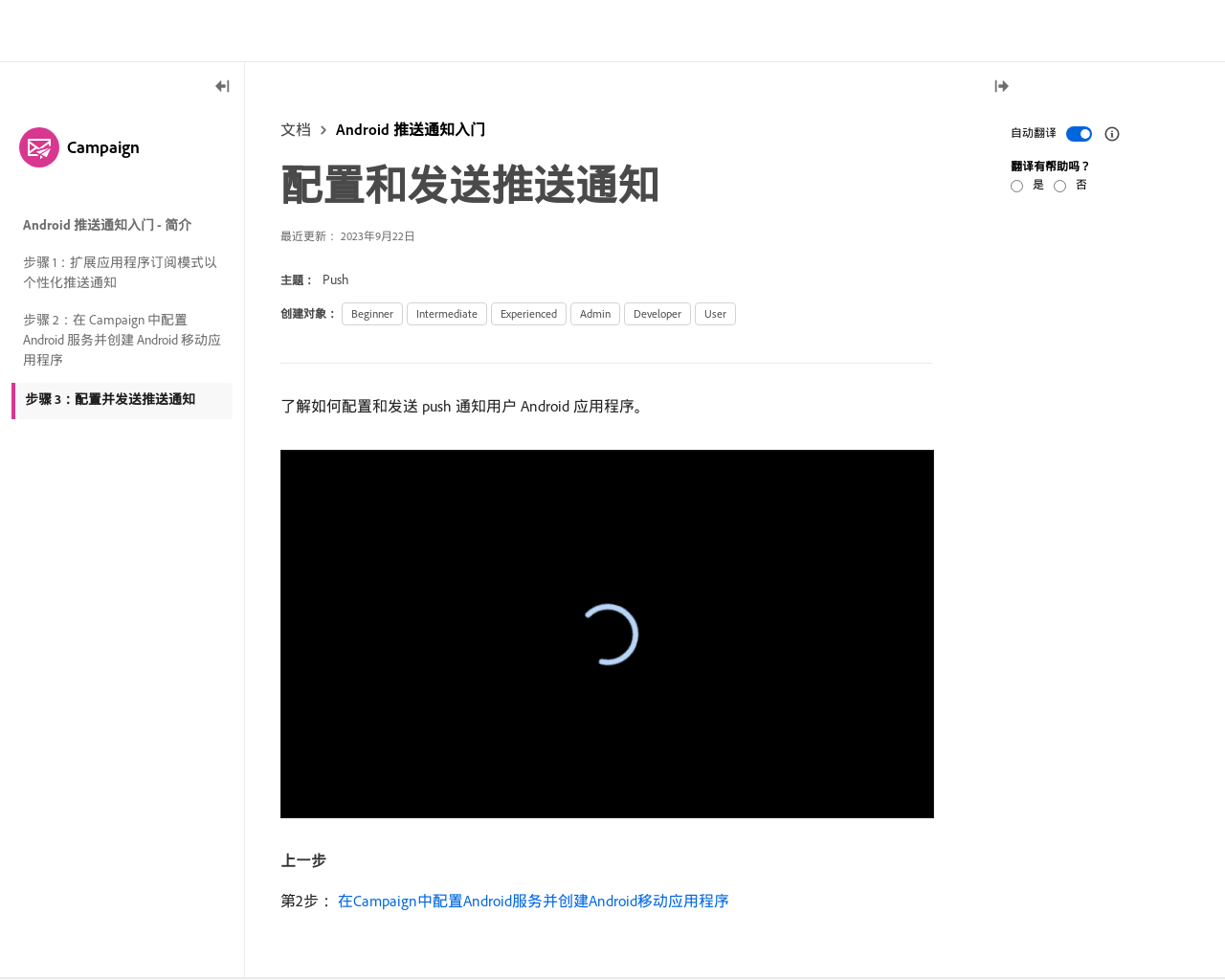Determine the bounding box coordinates of the region to click in order to accomplish the following instruction: "Contact 'Indian Pharmacy'". Provide the coordinates as four float numbers between 0 and 1, specifically [left, top, right, bottom].

None